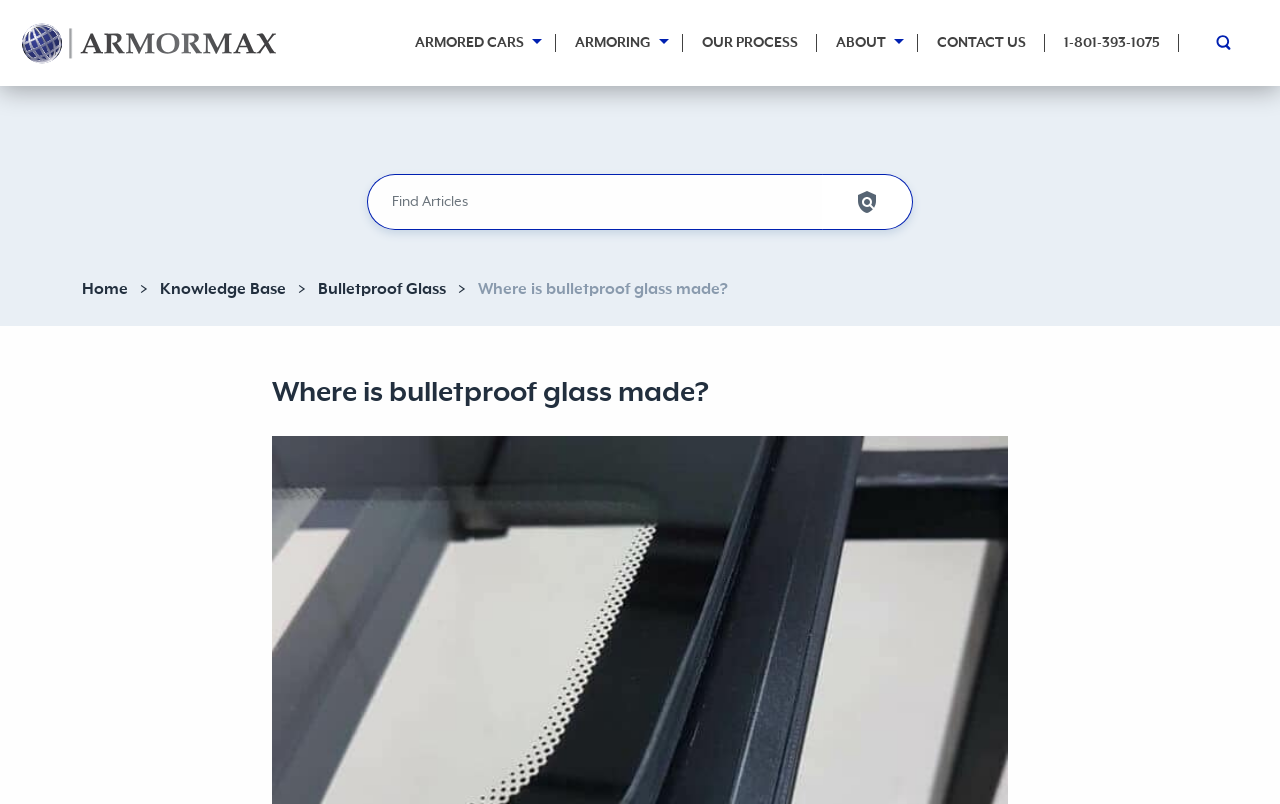Extract the main heading text from the webpage.

Where is bulletproof glass made?